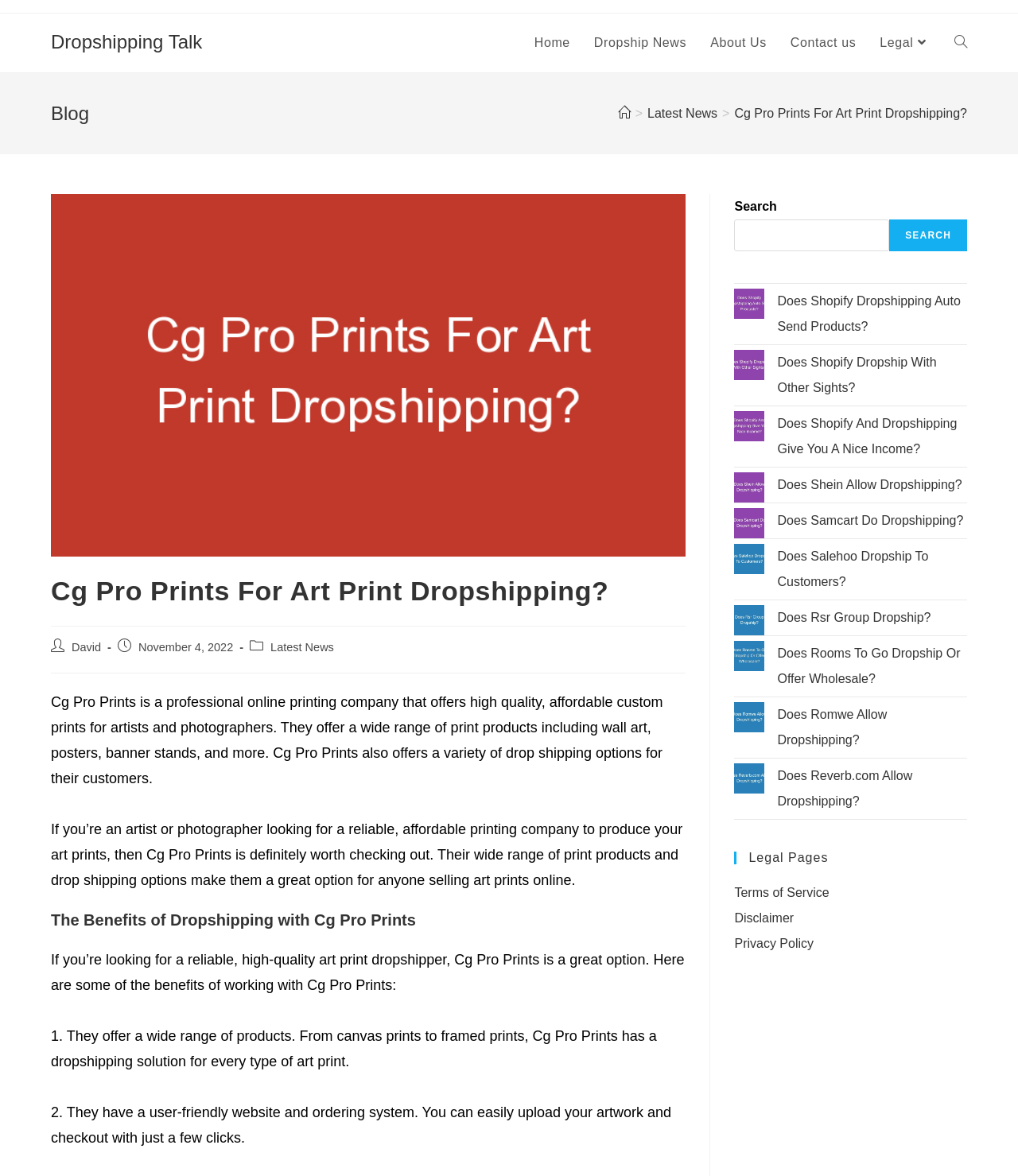Answer the question below with a single word or a brief phrase: 
What is the author of the blog post?

David